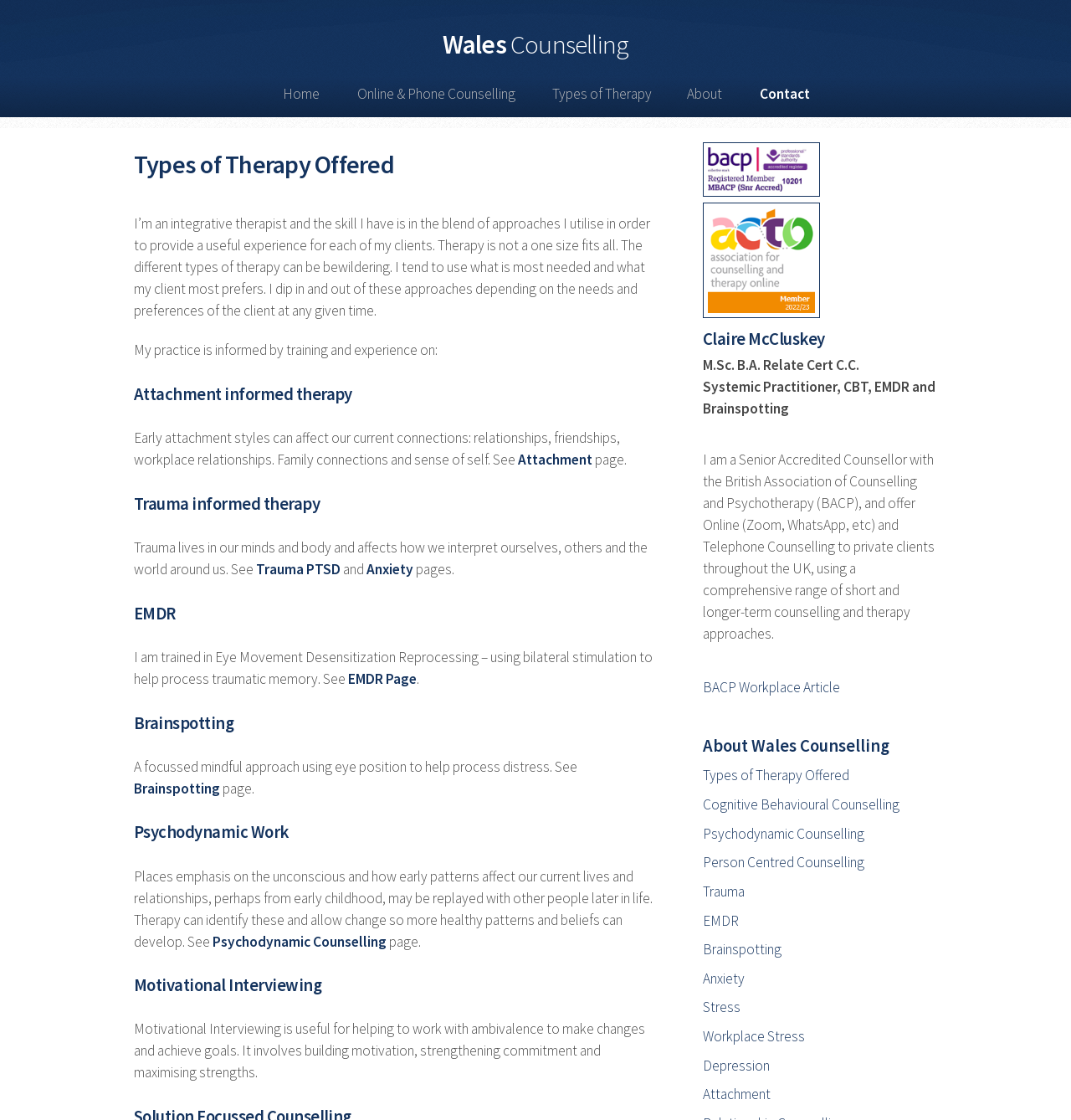Please analyze the image and give a detailed answer to the question:
What is the purpose of Motivational Interviewing?

According to the webpage, Motivational Interviewing is useful for helping to work with ambivalence to make changes and achieve goals, as described in the section on Motivational Interviewing.